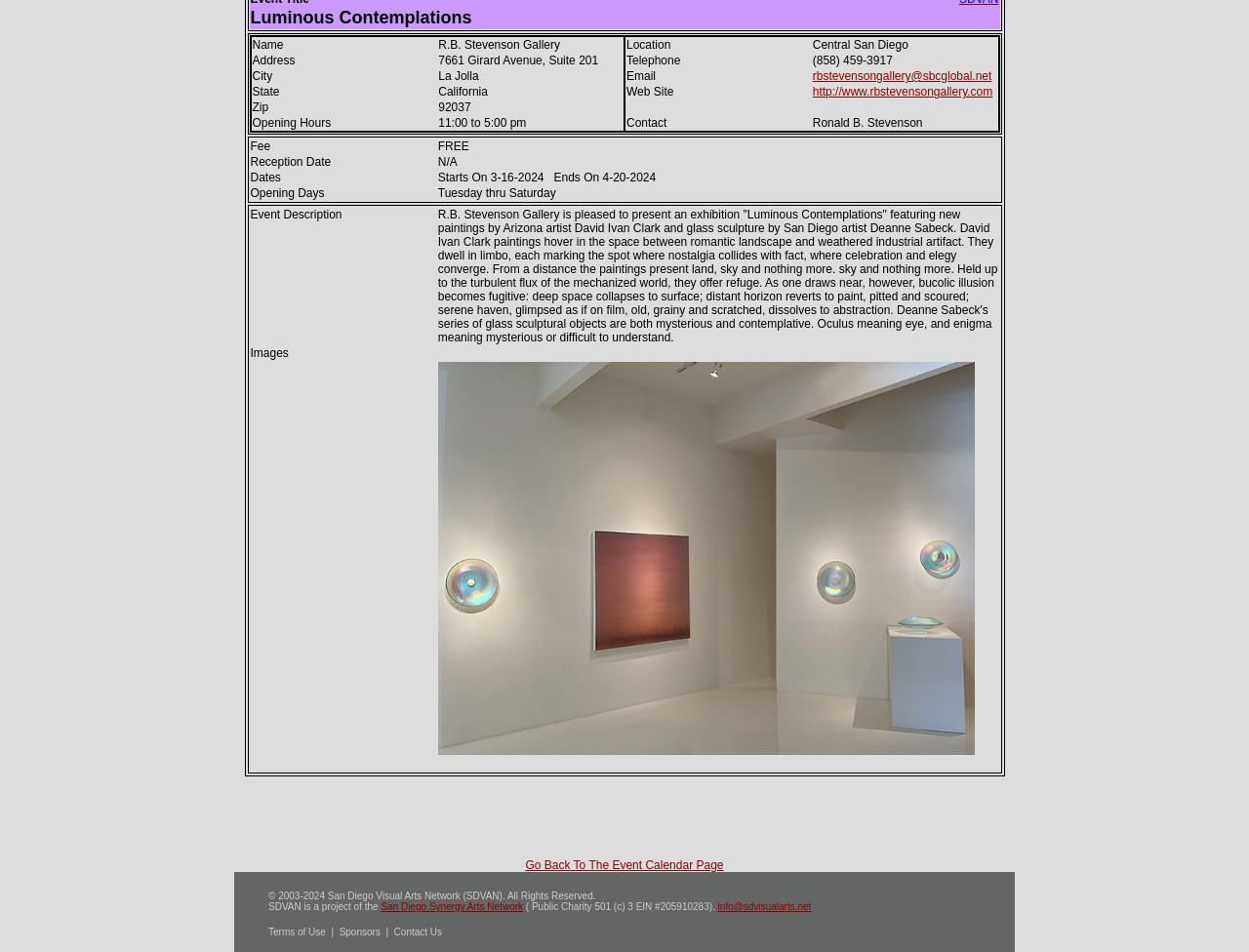Find the bounding box coordinates for the HTML element specified by: "rbstevensongallery@sbcglobal.net".

[0.651, 0.073, 0.794, 0.087]